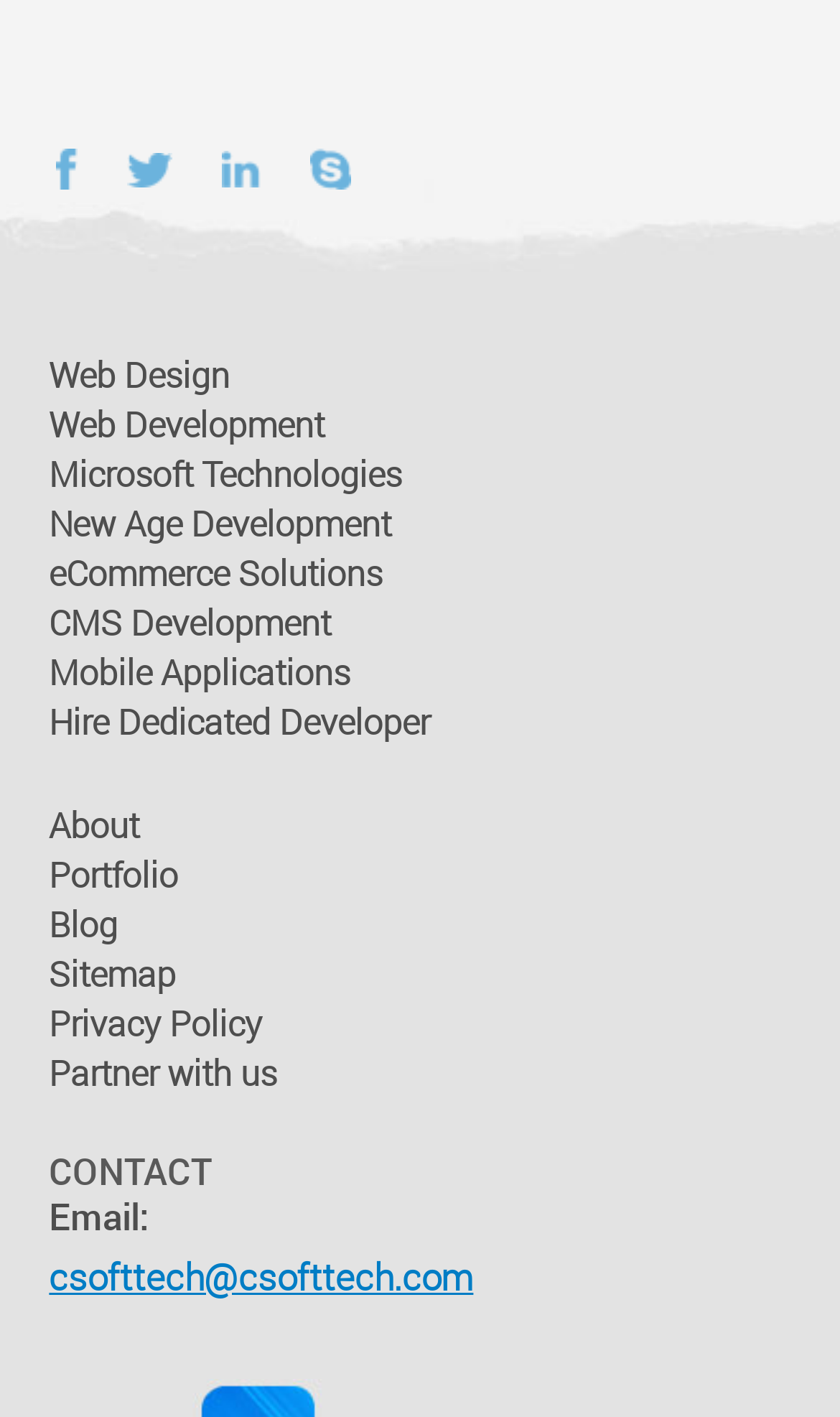Please give a succinct answer to the question in one word or phrase:
How many main categories are there in the services section?

9